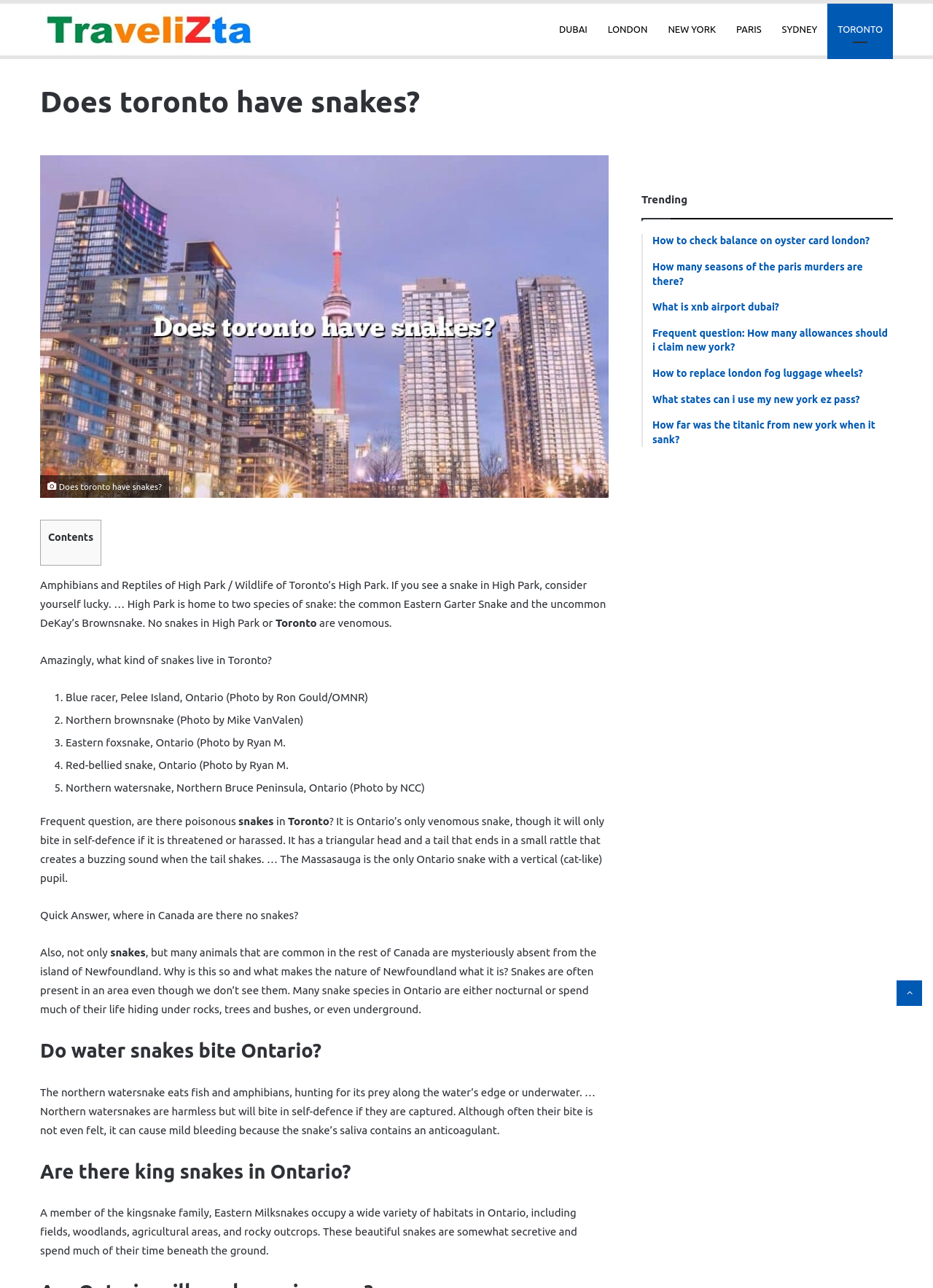Identify the bounding box coordinates of the area that should be clicked in order to complete the given instruction: "View Villas for Sale in Al Furjan". The bounding box coordinates should be four float numbers between 0 and 1, i.e., [left, top, right, bottom].

None